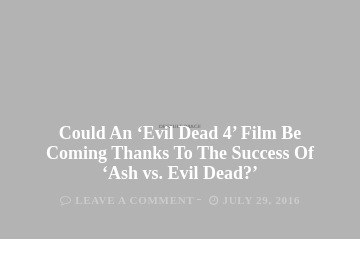Generate a complete and detailed caption for the image.

The image features the headline "Could An ‘Evil Dead 4’ Film Be Coming Thanks To The Success Of ‘Ash vs. Evil Dead?’" prominently displayed, suggesting a discussion about the potential continuation of the "Evil Dead" film series following the success of the related television show. Below the headline, there are prompts encouraging audience engagement, with a link to "LEAVE A COMMENT" along with the date "JULY 29, 2016," indicating the post's publication date. The image serves to draw viewers' attention to an article that explores this intriguing possibility in the realm of horror cinema.